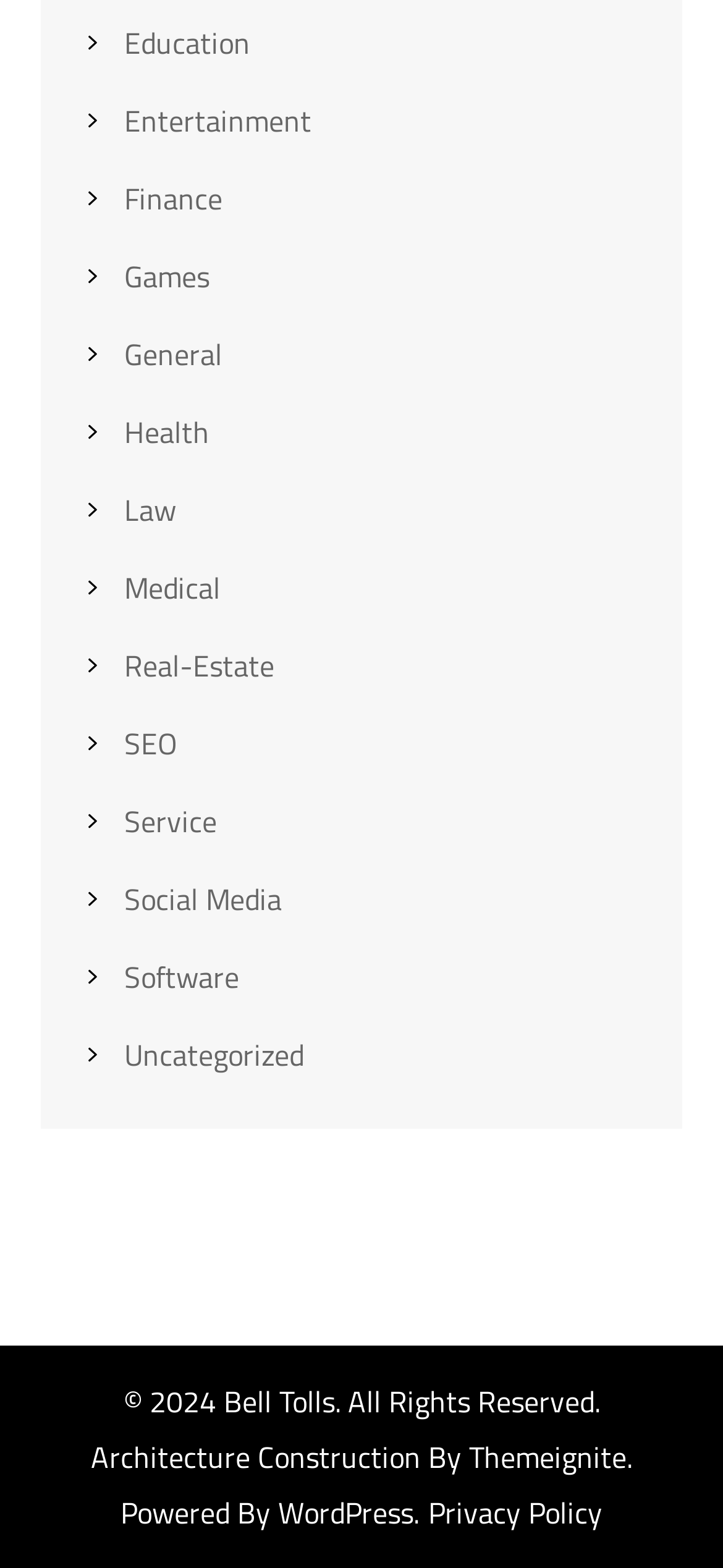Please give a succinct answer using a single word or phrase:
How many categories are listed?

14